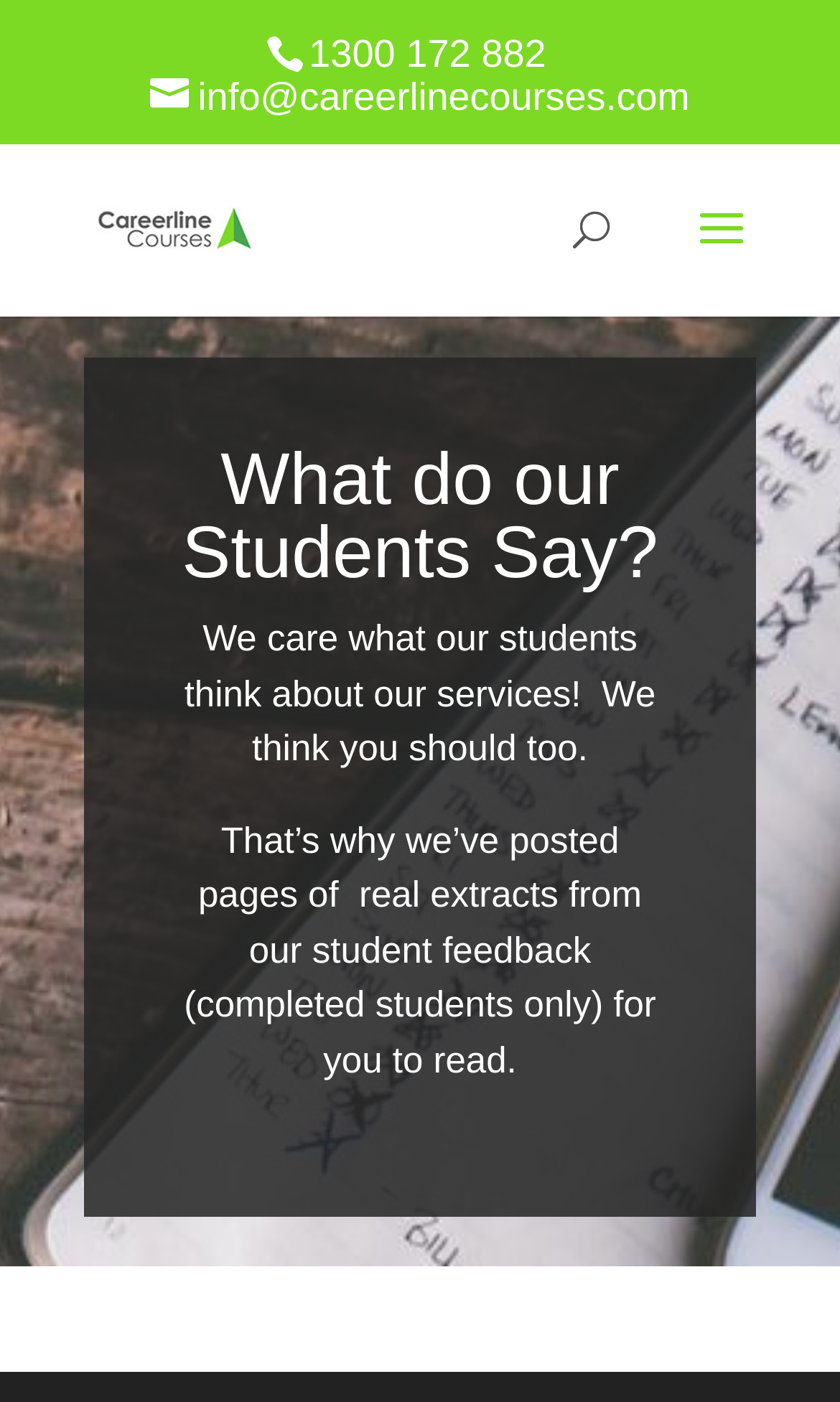What is the tone of the webpage towards student feedback?
Look at the image and respond with a one-word or short-phrase answer.

caring